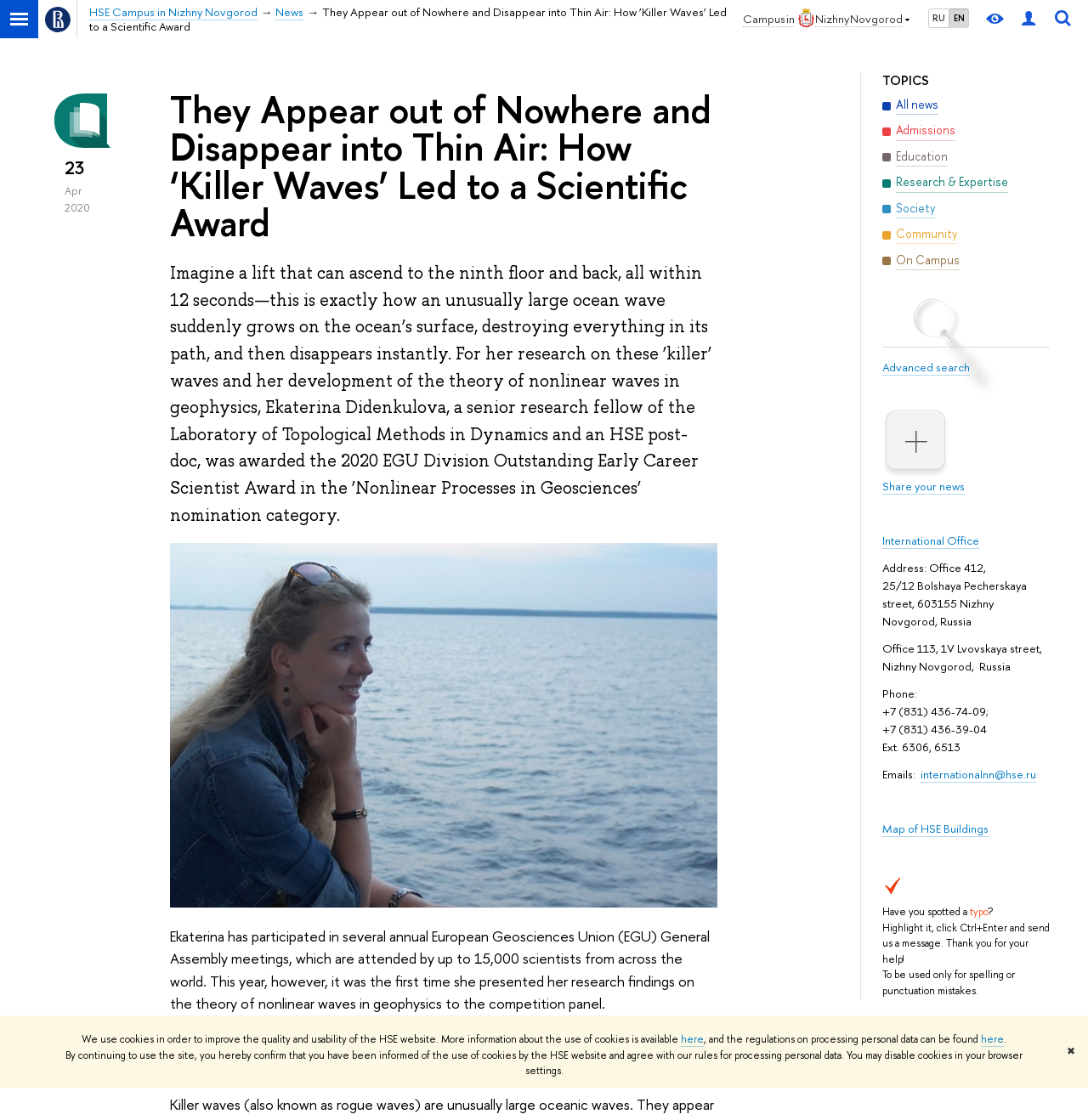What is the topic of Ekaterina's research? Observe the screenshot and provide a one-word or short phrase answer.

nonlinear waves in geophysics